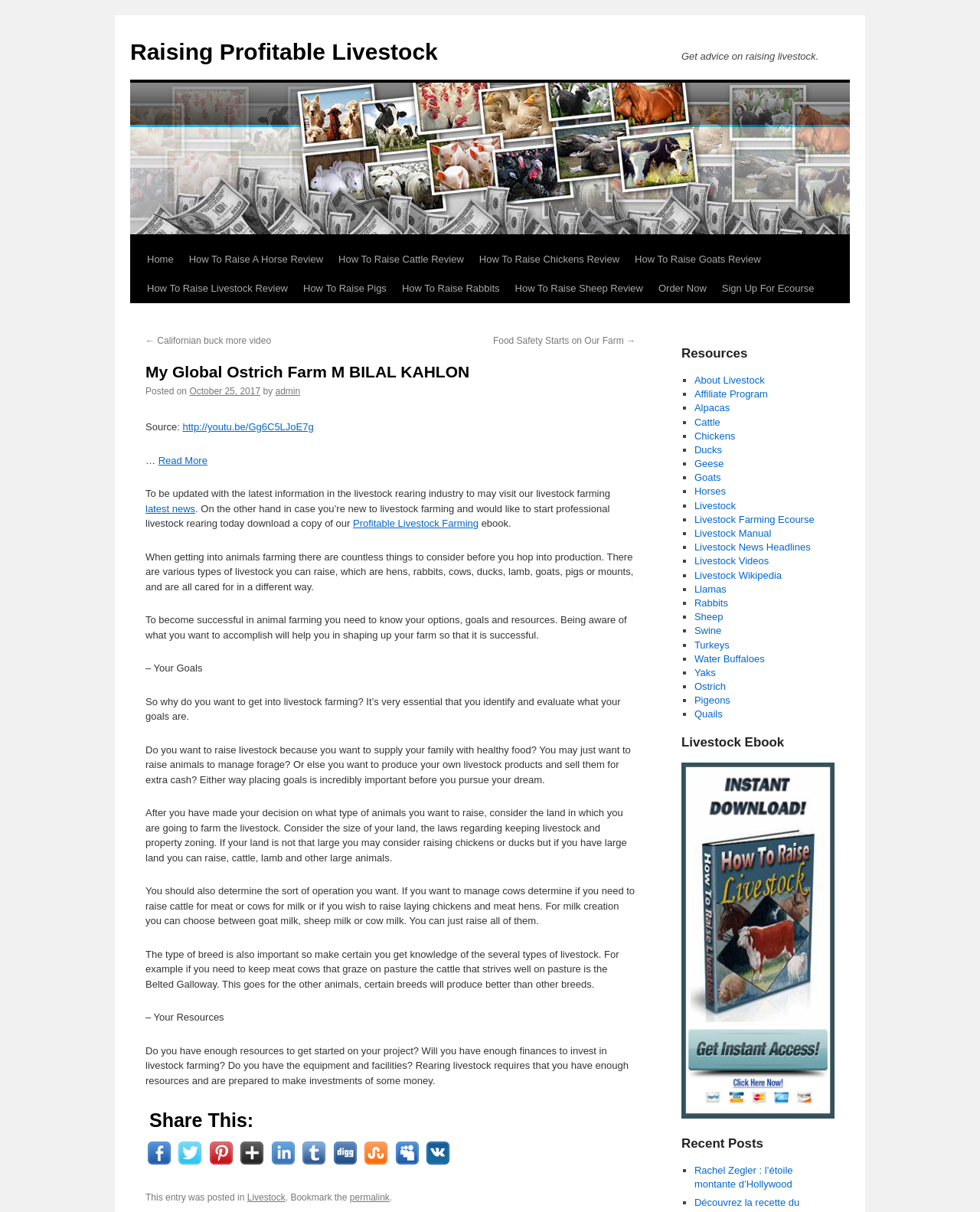Provide your answer in a single word or phrase: 
What is the main topic of this webpage?

Livestock farming